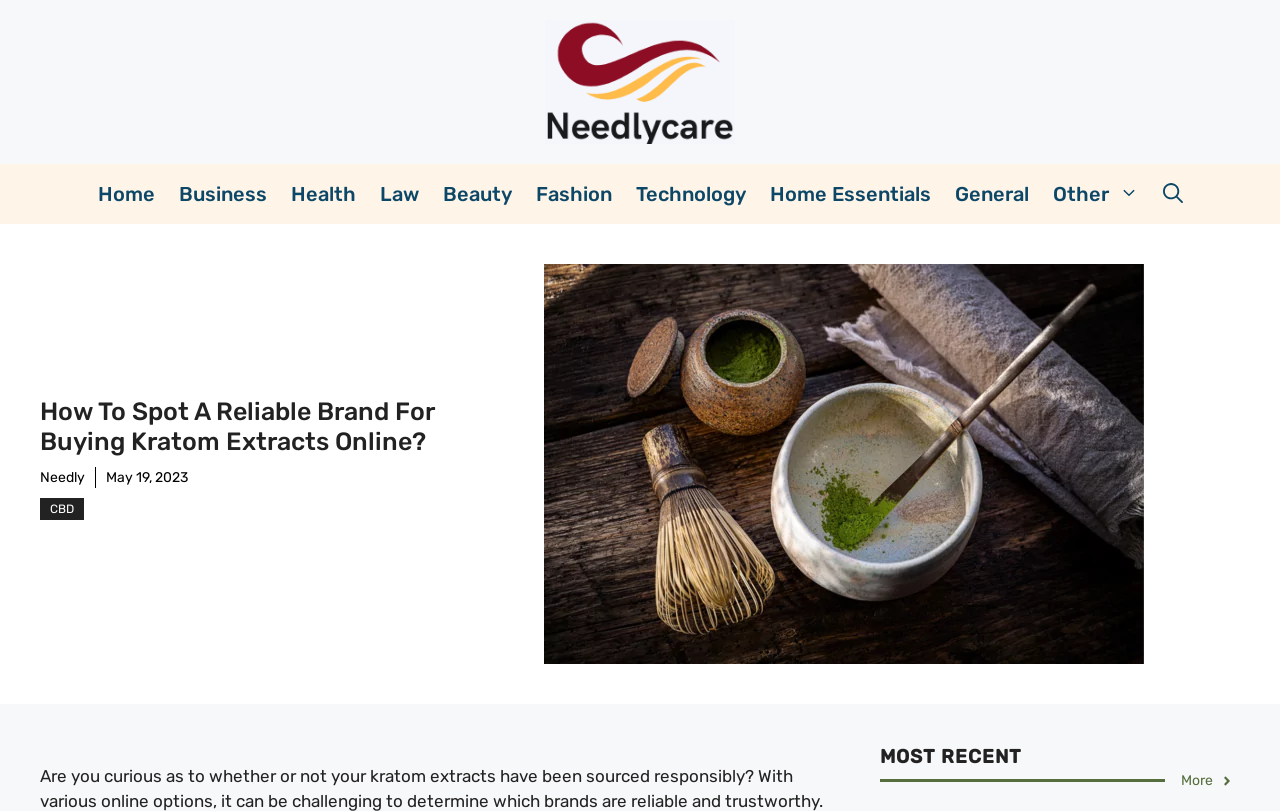Identify the bounding box coordinates of the clickable region required to complete the instruction: "search for something". The coordinates should be given as four float numbers within the range of 0 and 1, i.e., [left, top, right, bottom].

[0.899, 0.202, 0.933, 0.276]